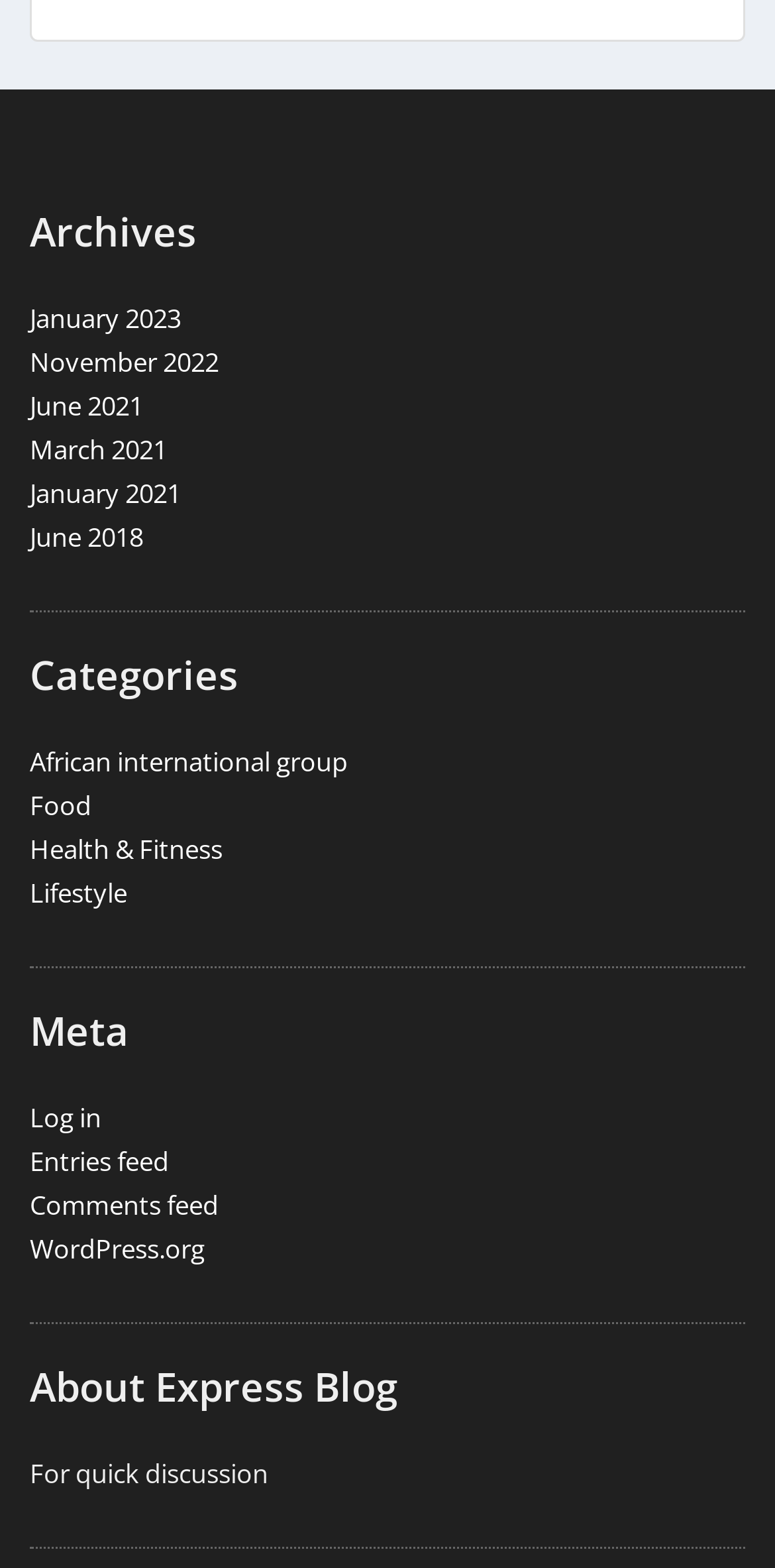Select the bounding box coordinates of the element I need to click to carry out the following instruction: "View WordPress.org website".

[0.038, 0.785, 0.264, 0.808]